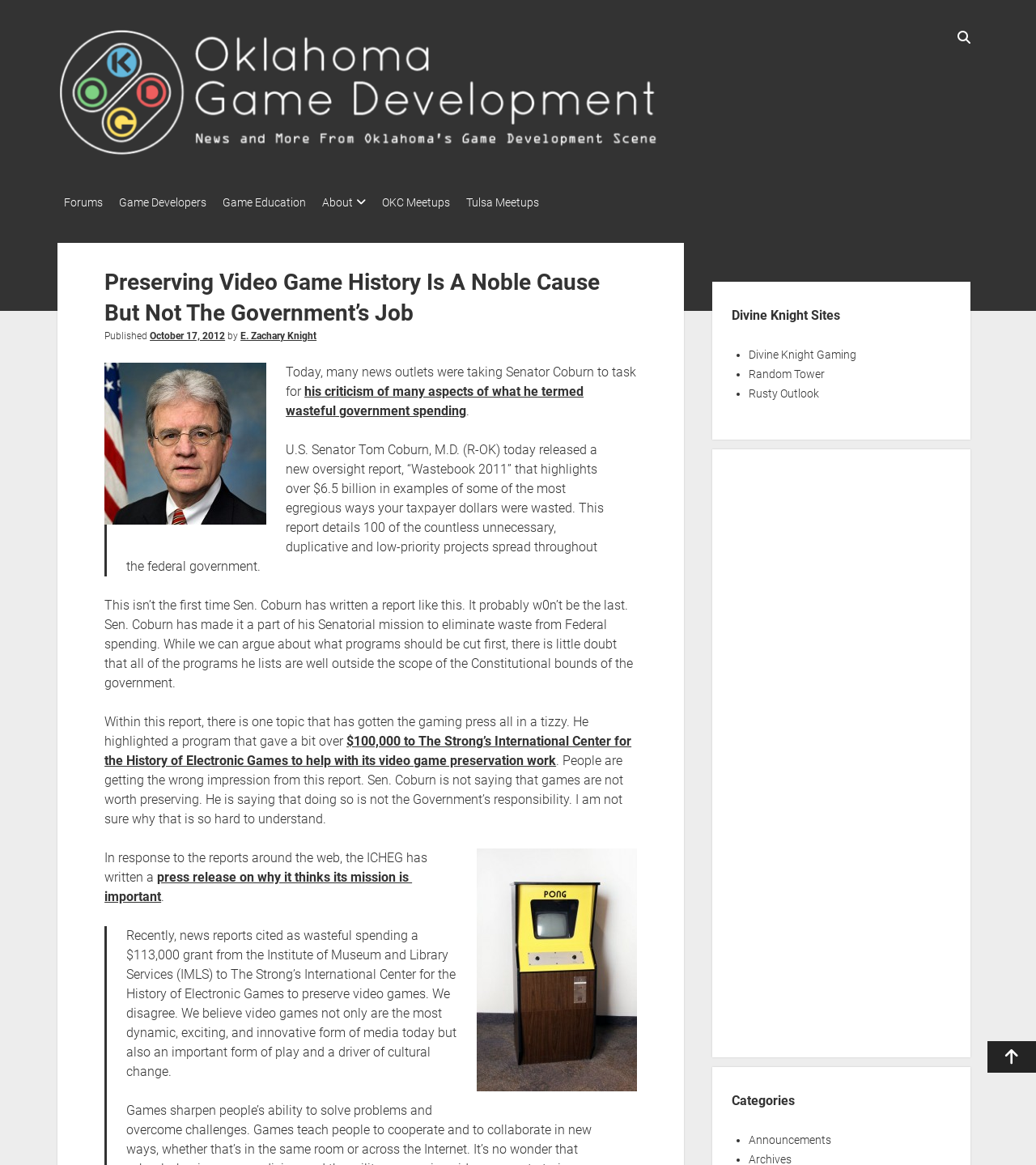What is the name of the website? Please answer the question using a single word or phrase based on the image.

Oklahoma Game Development